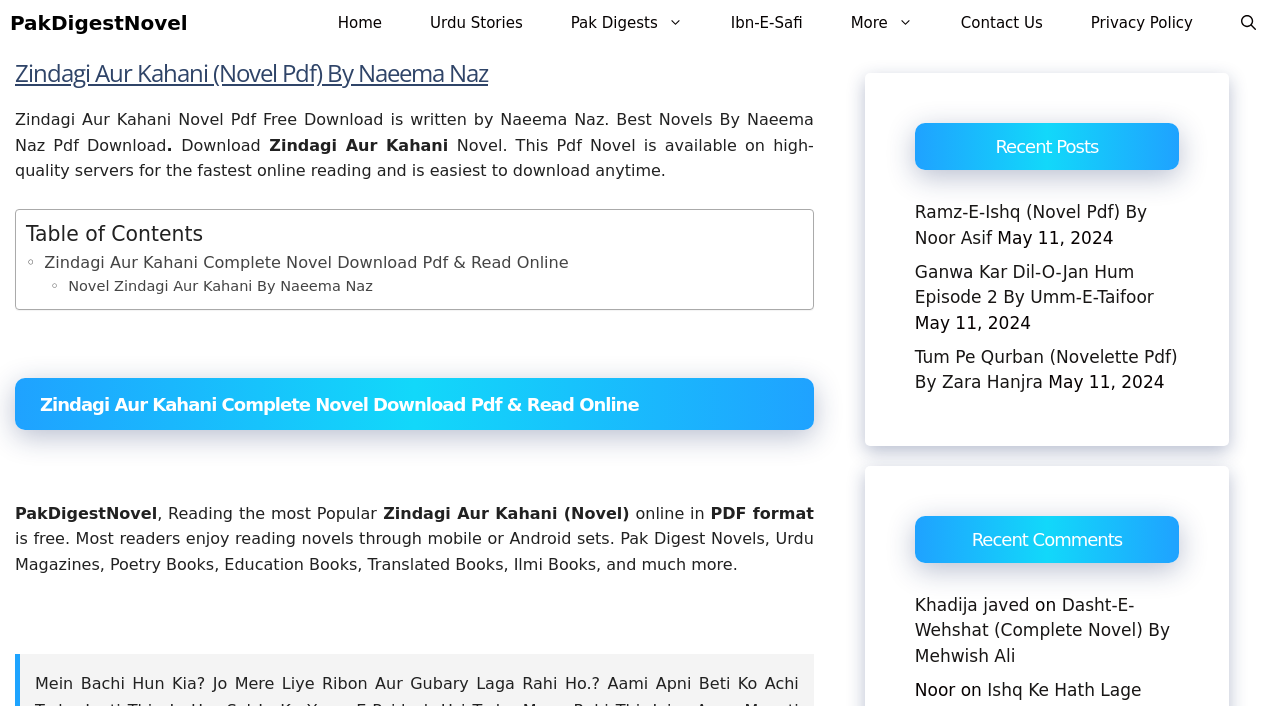Using the details from the image, please elaborate on the following question: What is the category of the novel?

The webpage has a navigation menu with links to different categories, including 'Urdu Stories', 'Pak Digests', and 'Ibn-E-Safi'. Based on the content of the webpage, it can be inferred that the novel 'Zindagi Aur Kahani' falls under the category of 'Urdu Stories'.